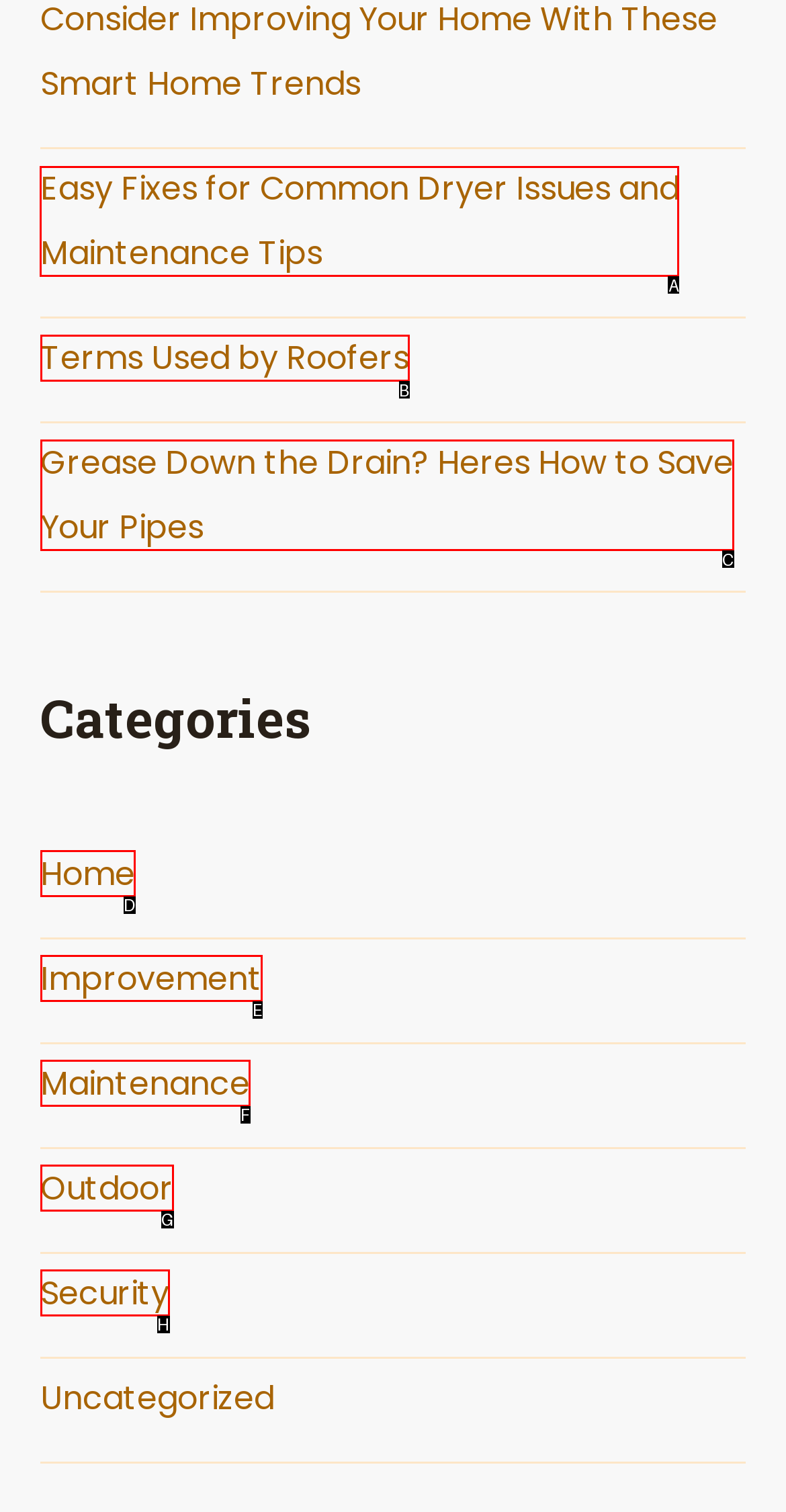Determine which HTML element to click to execute the following task: View more about Ethiopia Answer with the letter of the selected option.

None